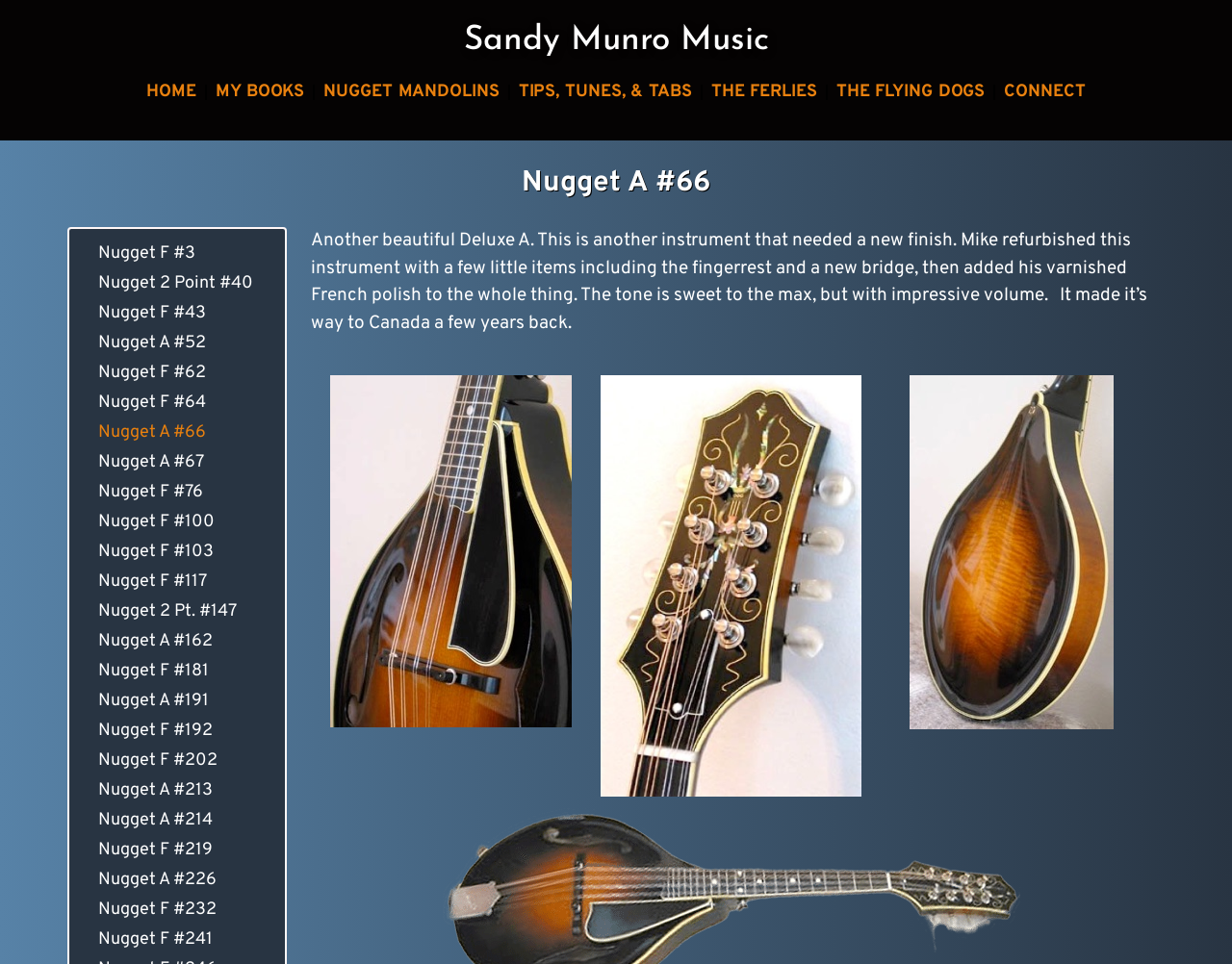Identify the coordinates of the bounding box for the element described below: "THE FERLIES". Return the coordinates as four float numbers between 0 and 1: [left, top, right, bottom].

[0.57, 0.073, 0.67, 0.119]